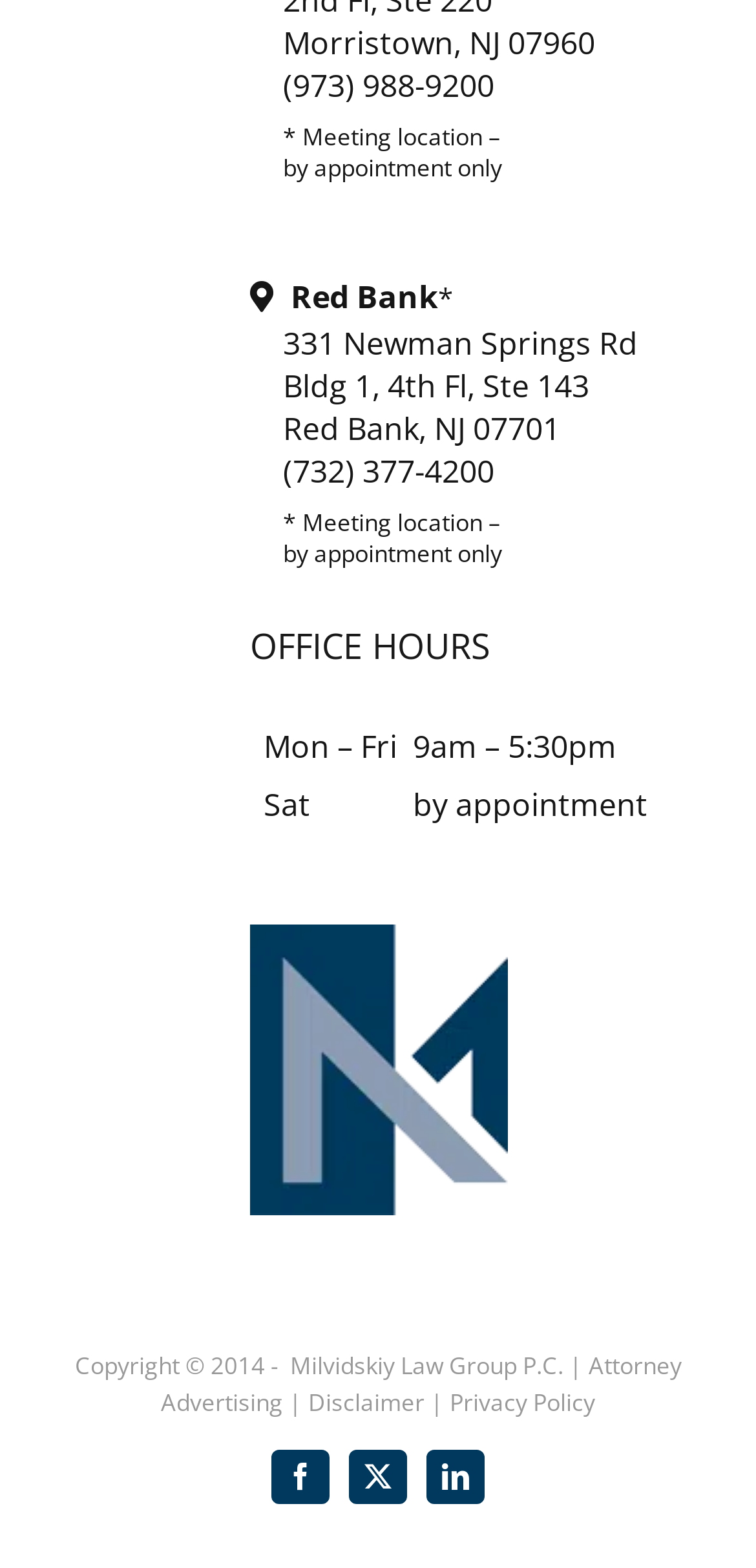Determine the bounding box for the UI element as described: "(732) 377-4200". The coordinates should be represented as four float numbers between 0 and 1, formatted as [left, top, right, bottom].

[0.374, 0.287, 0.654, 0.314]